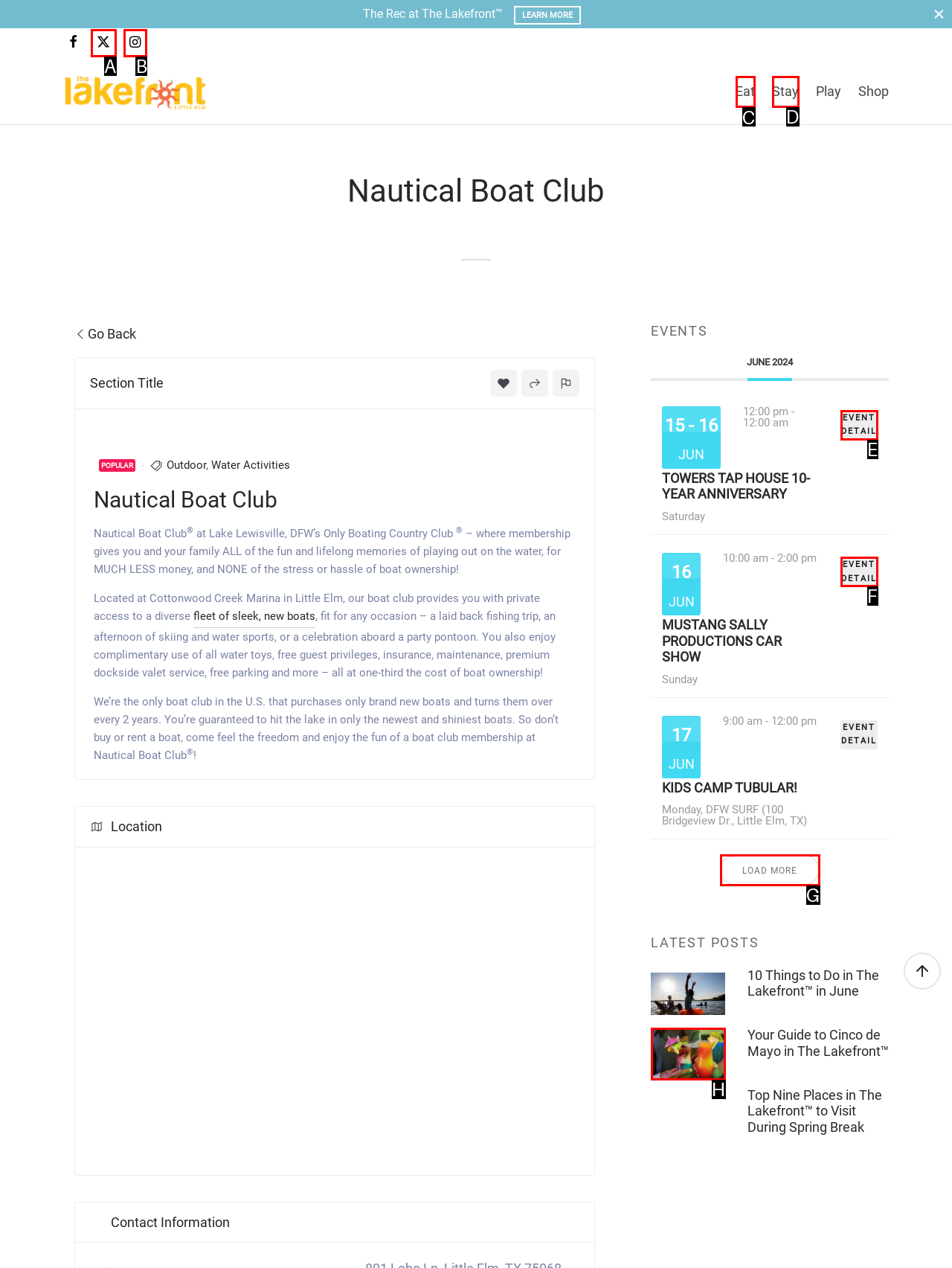For the given instruction: Explore Eat, determine which boxed UI element should be clicked. Answer with the letter of the corresponding option directly.

C